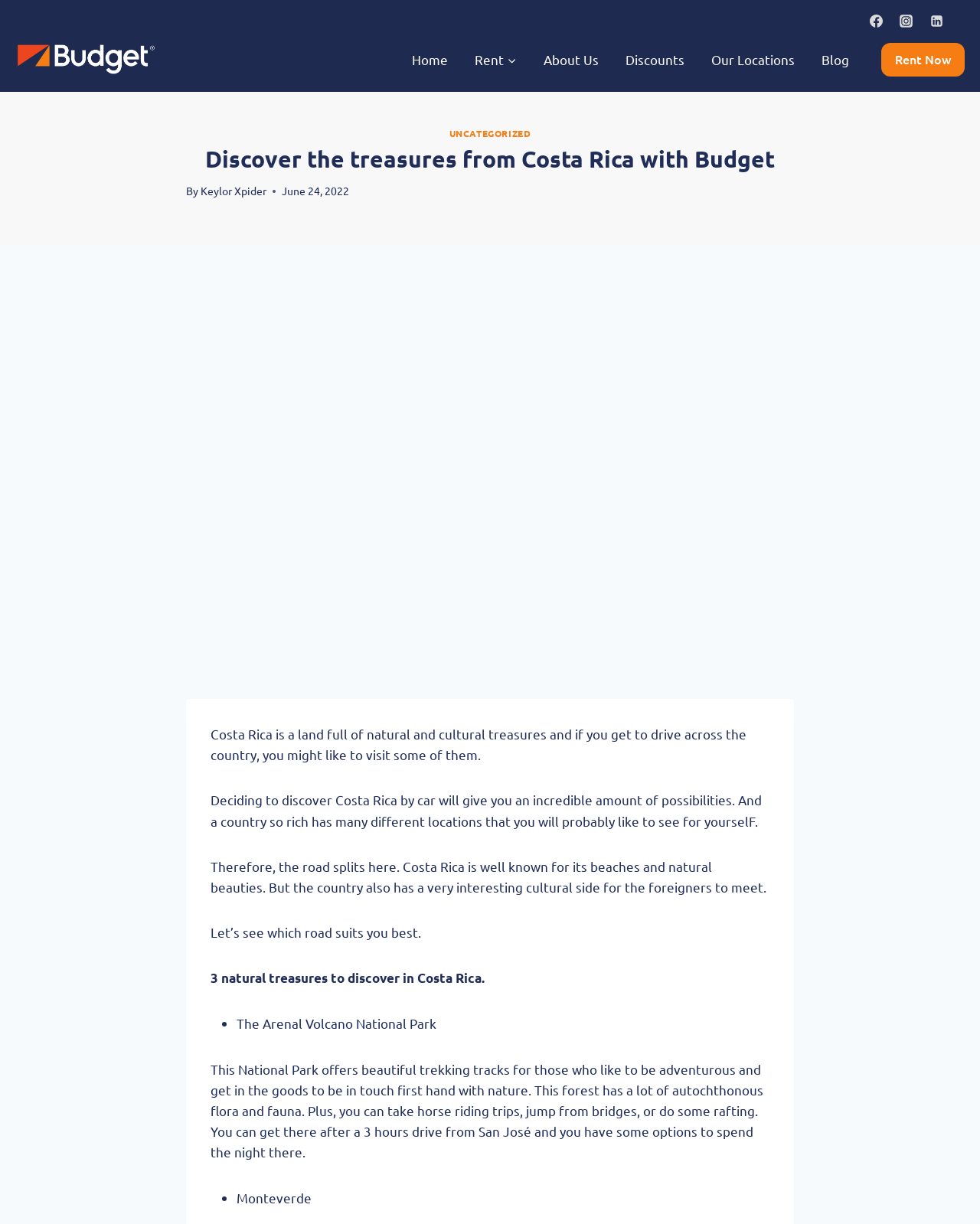Determine the bounding box coordinates of the clickable element to complete this instruction: "Scroll to top". Provide the coordinates in the format of four float numbers between 0 and 1, [left, top, right, bottom].

[0.958, 0.717, 0.977, 0.732]